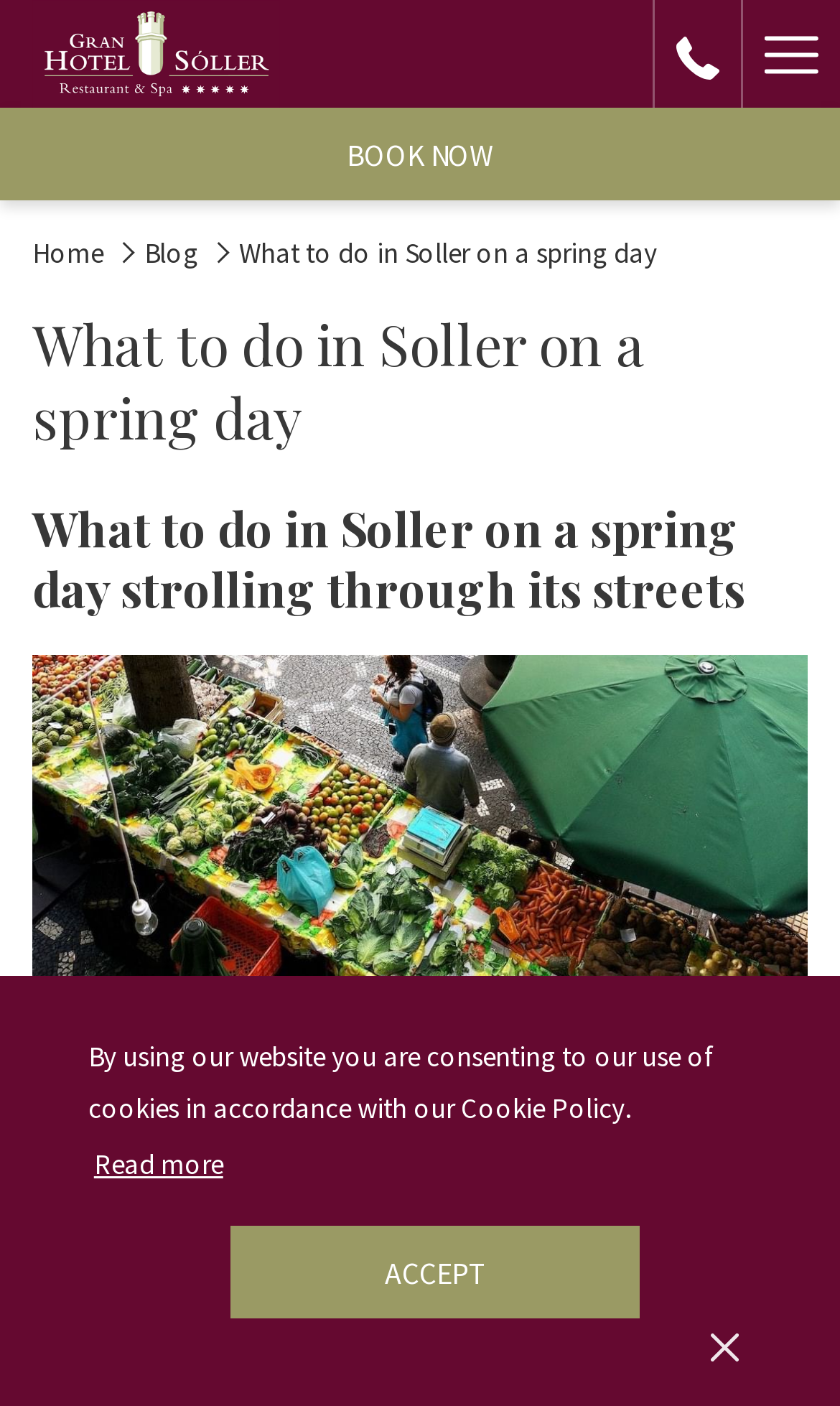Point out the bounding box coordinates of the section to click in order to follow this instruction: "Call us at +34971638686".

[0.805, 0.018, 0.856, 0.057]